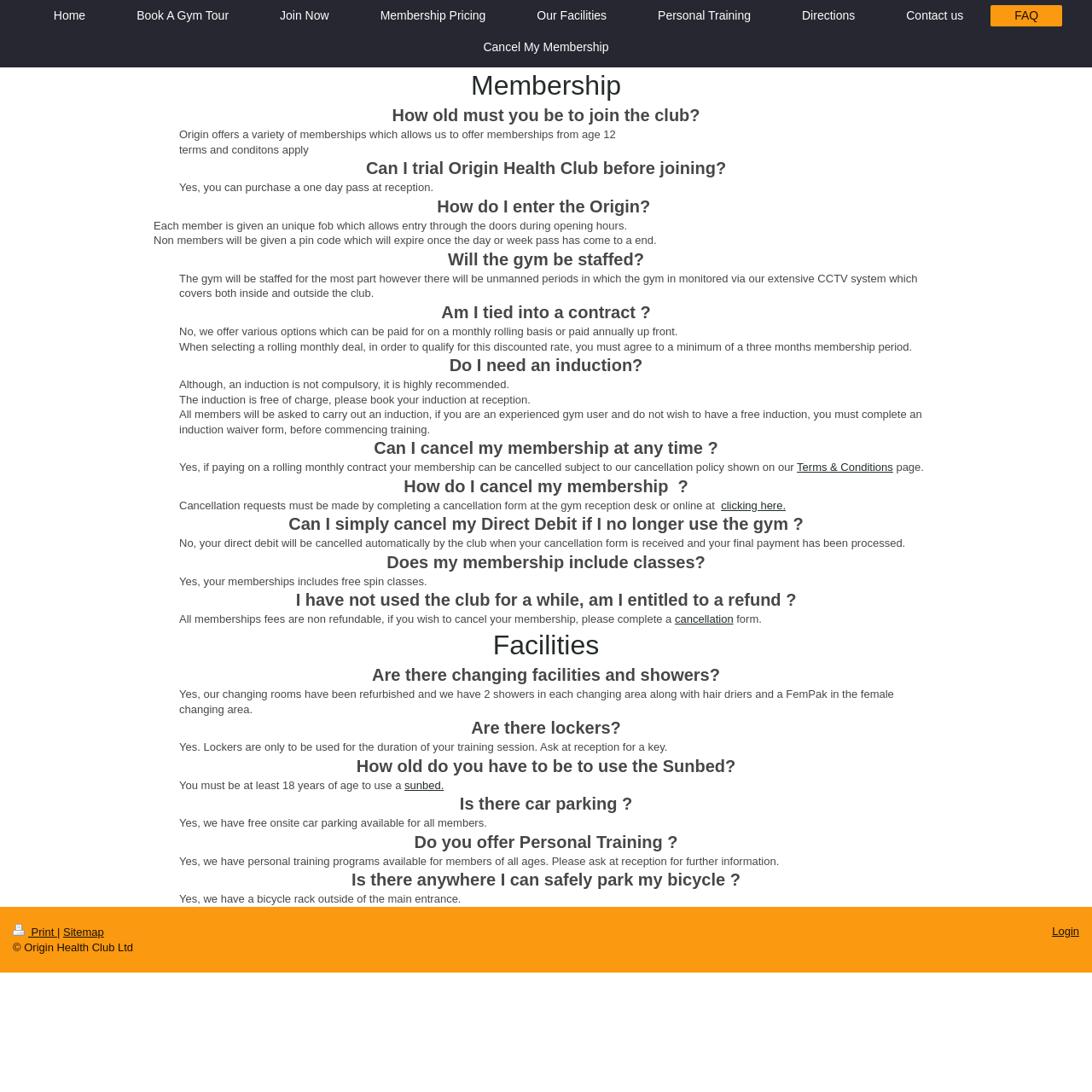Provide a one-word or one-phrase answer to the question:
Do I need to have an induction?

Recommended